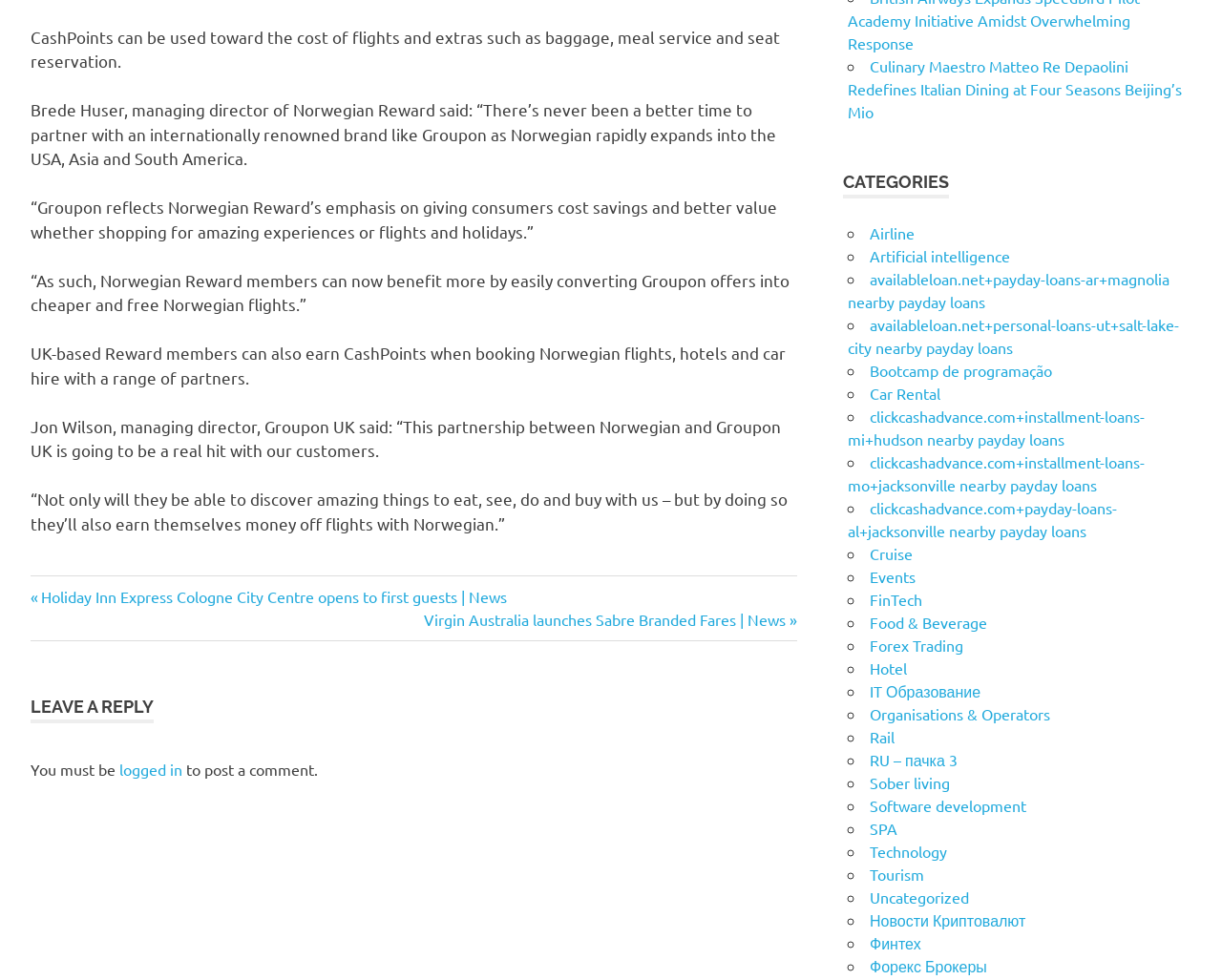Predict the bounding box coordinates for the UI element described as: "Bootcamp de programação". The coordinates should be four float numbers between 0 and 1, presented as [left, top, right, bottom].

[0.712, 0.368, 0.861, 0.388]